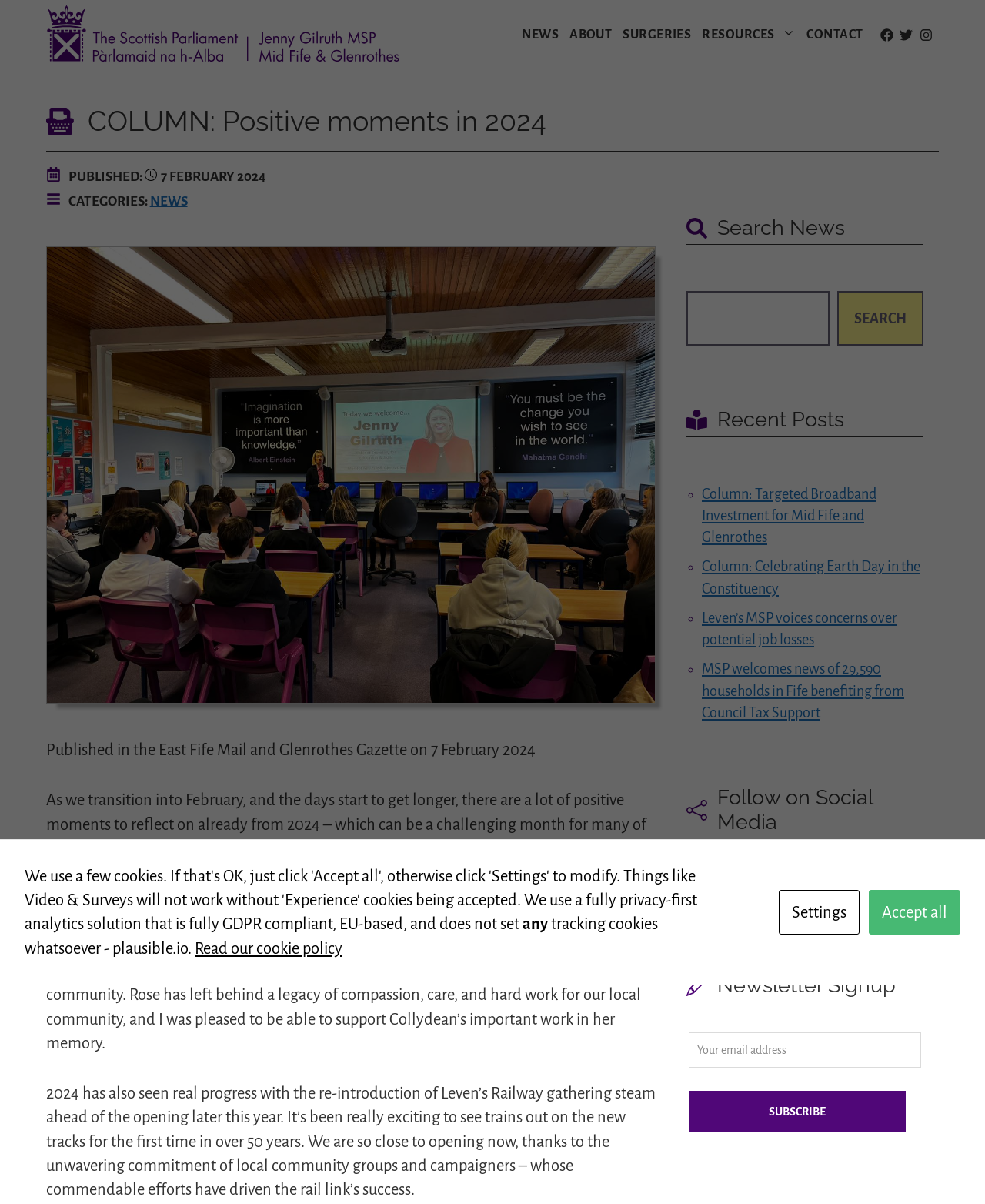Based on the image, give a detailed response to the question: What is the name of the MSP?

I found the answer by looking at the navigation section at the top of the webpage, where it says 'Jenny Gilruth MSP, Mid Fife and Glenrothes'. This suggests that Jenny Gilruth is the Member of Scottish Parliament (MSP) for Mid Fife and Glenrothes.